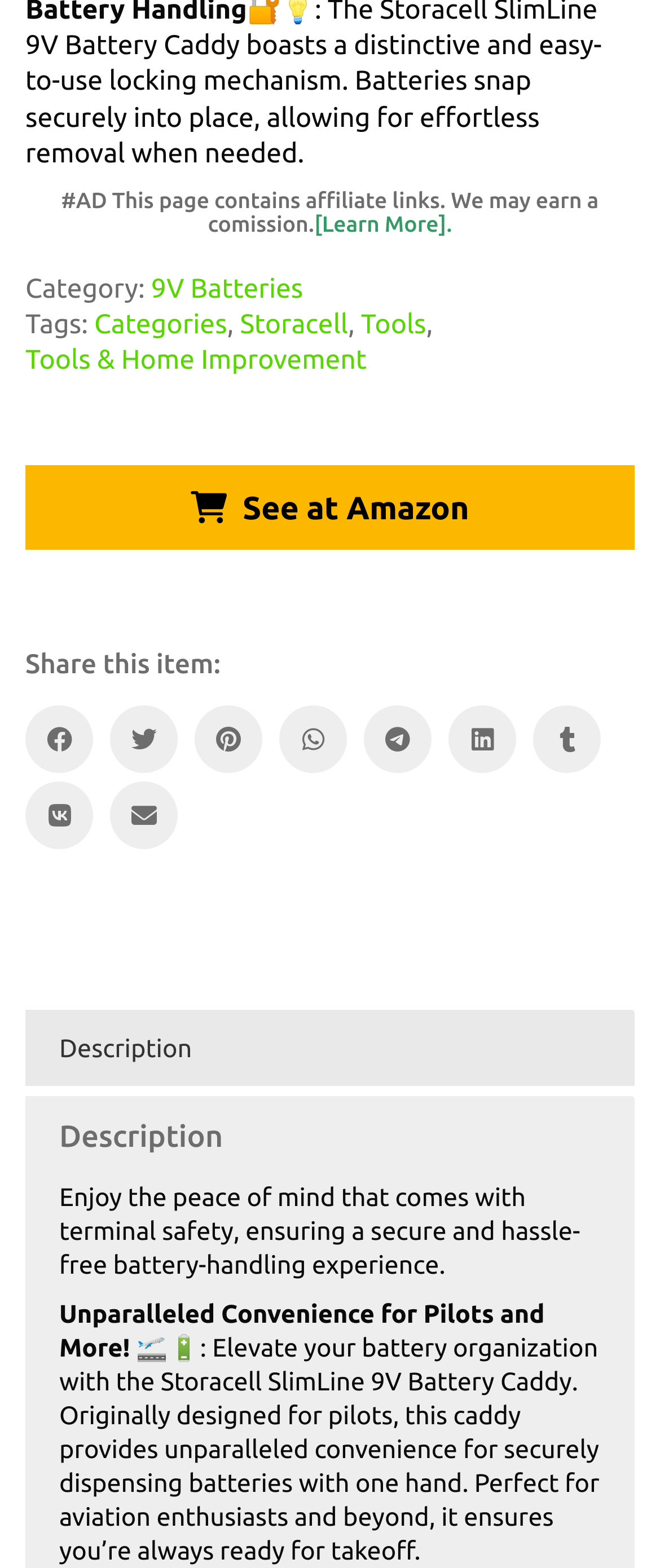Please identify the bounding box coordinates of the element I need to click to follow this instruction: "Click the '9V Batteries' link".

[0.229, 0.173, 0.459, 0.196]